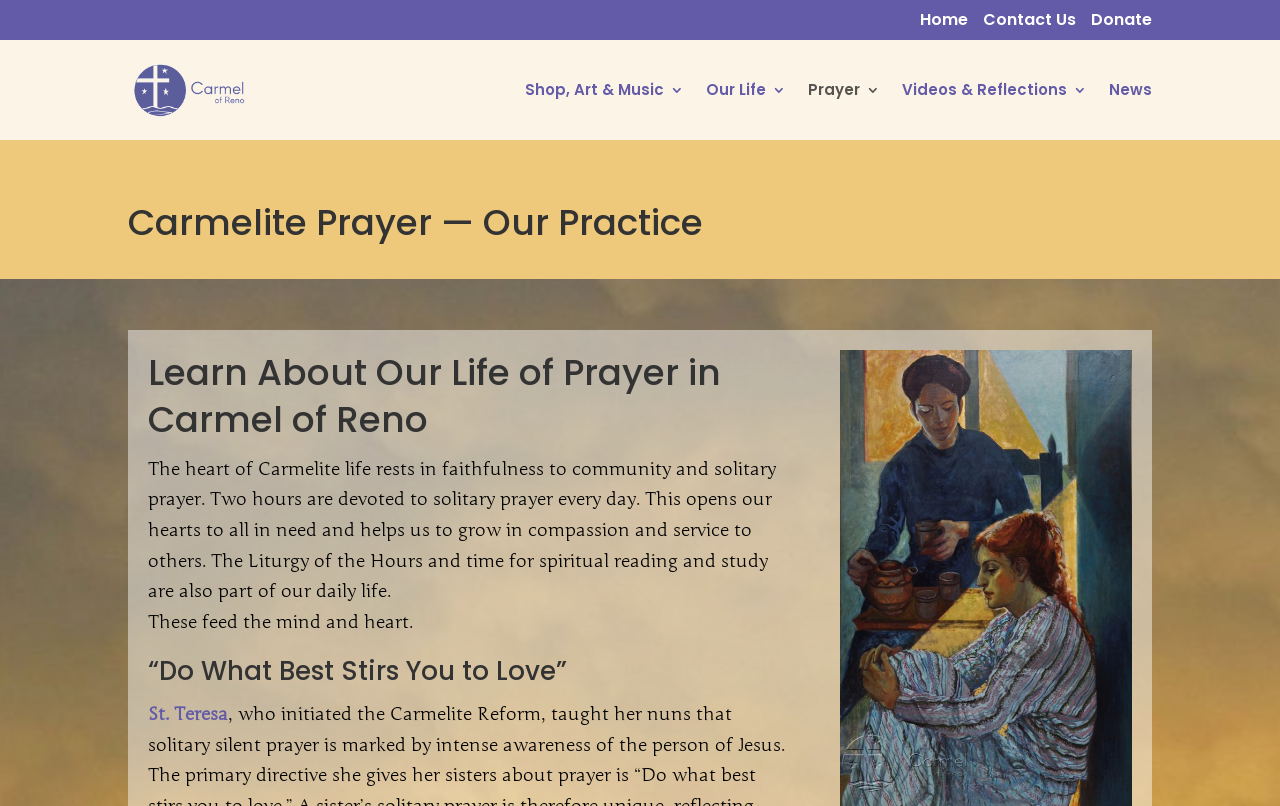Please provide a one-word or short phrase answer to the question:
How many links are in the top navigation bar?

3